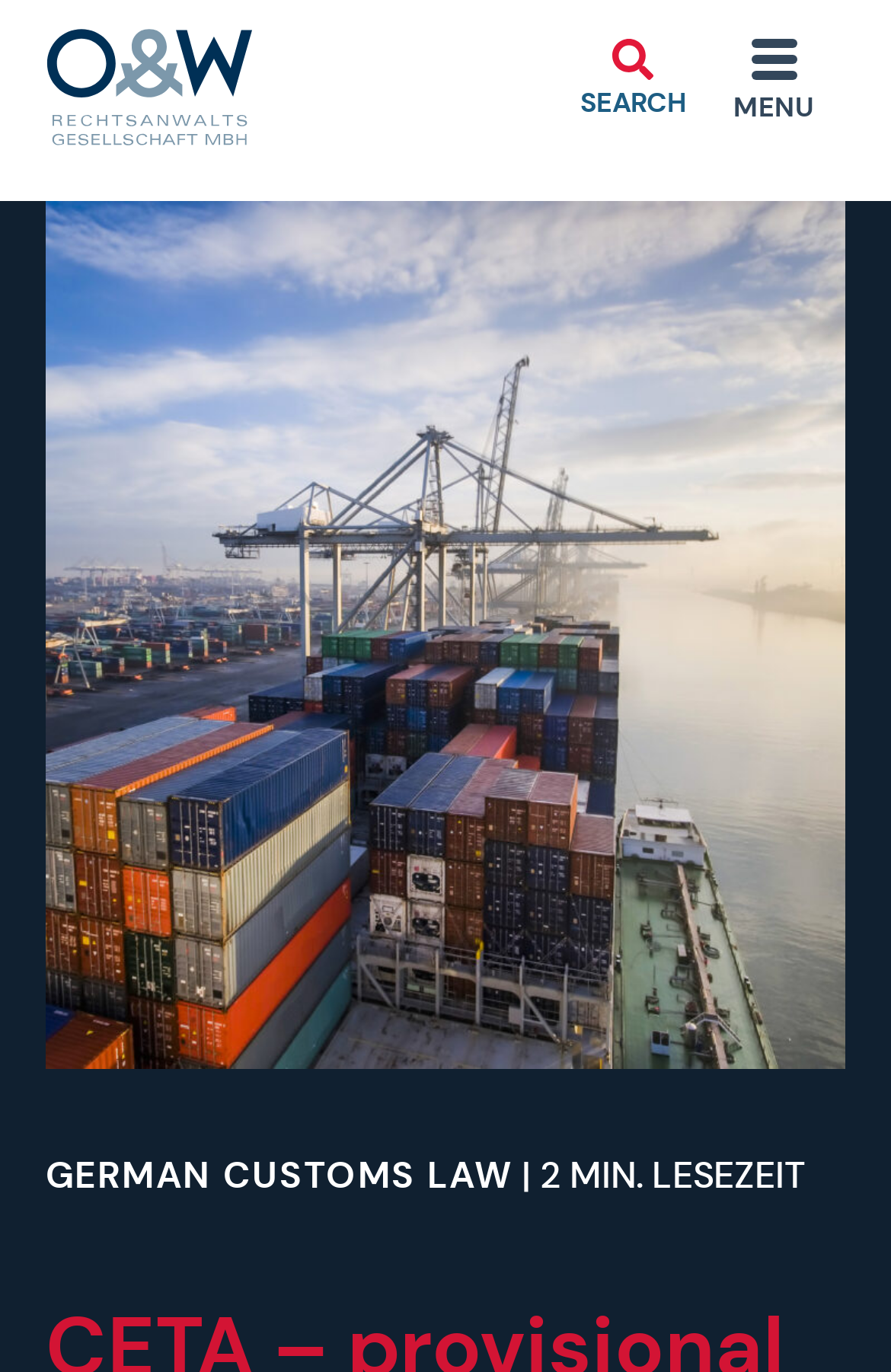What is the topic of the article?
Please answer using one word or phrase, based on the screenshot.

CETA